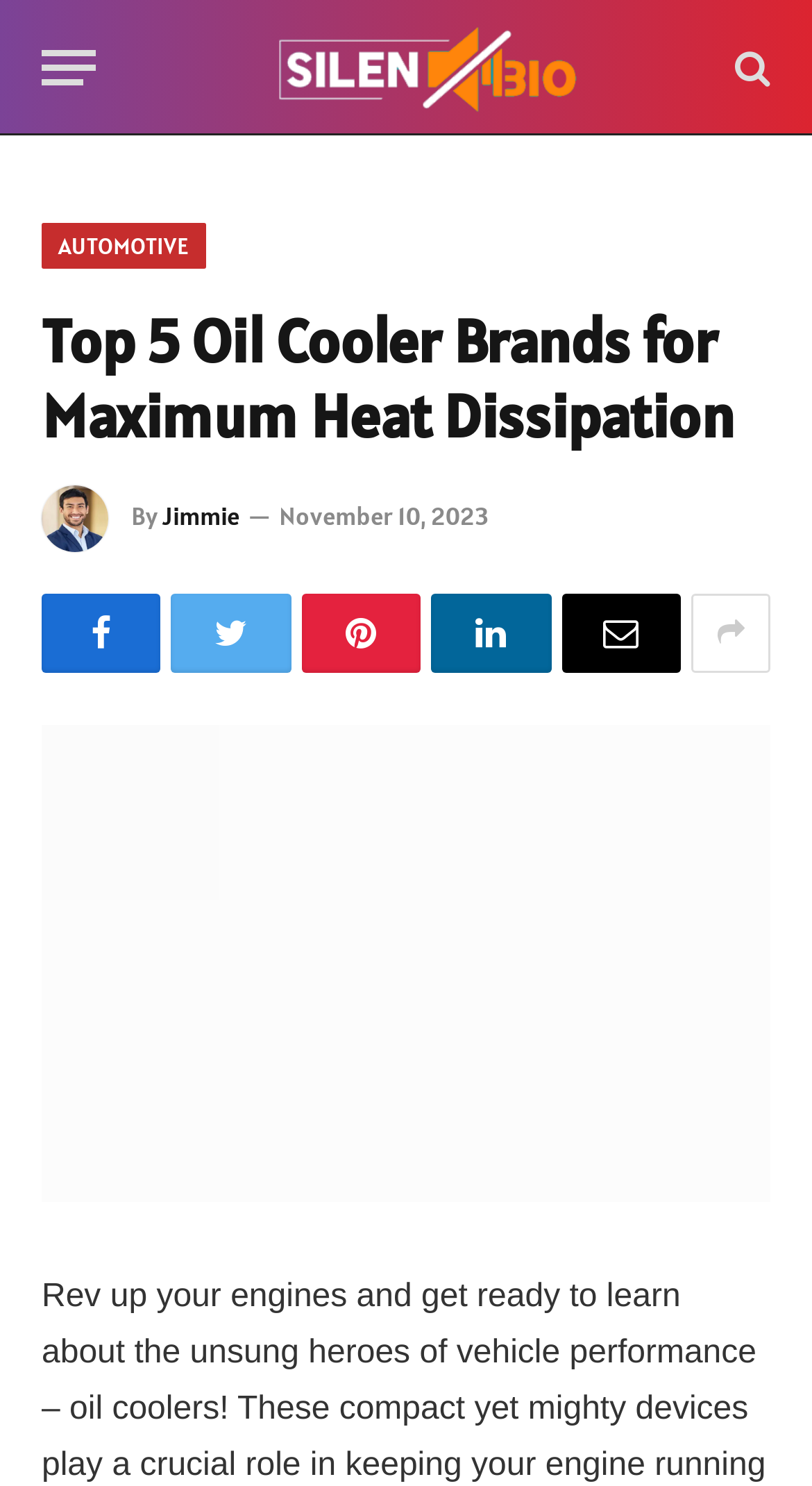Highlight the bounding box of the UI element that corresponds to this description: "title="Show More Social Sharing"".

[0.851, 0.399, 0.949, 0.453]